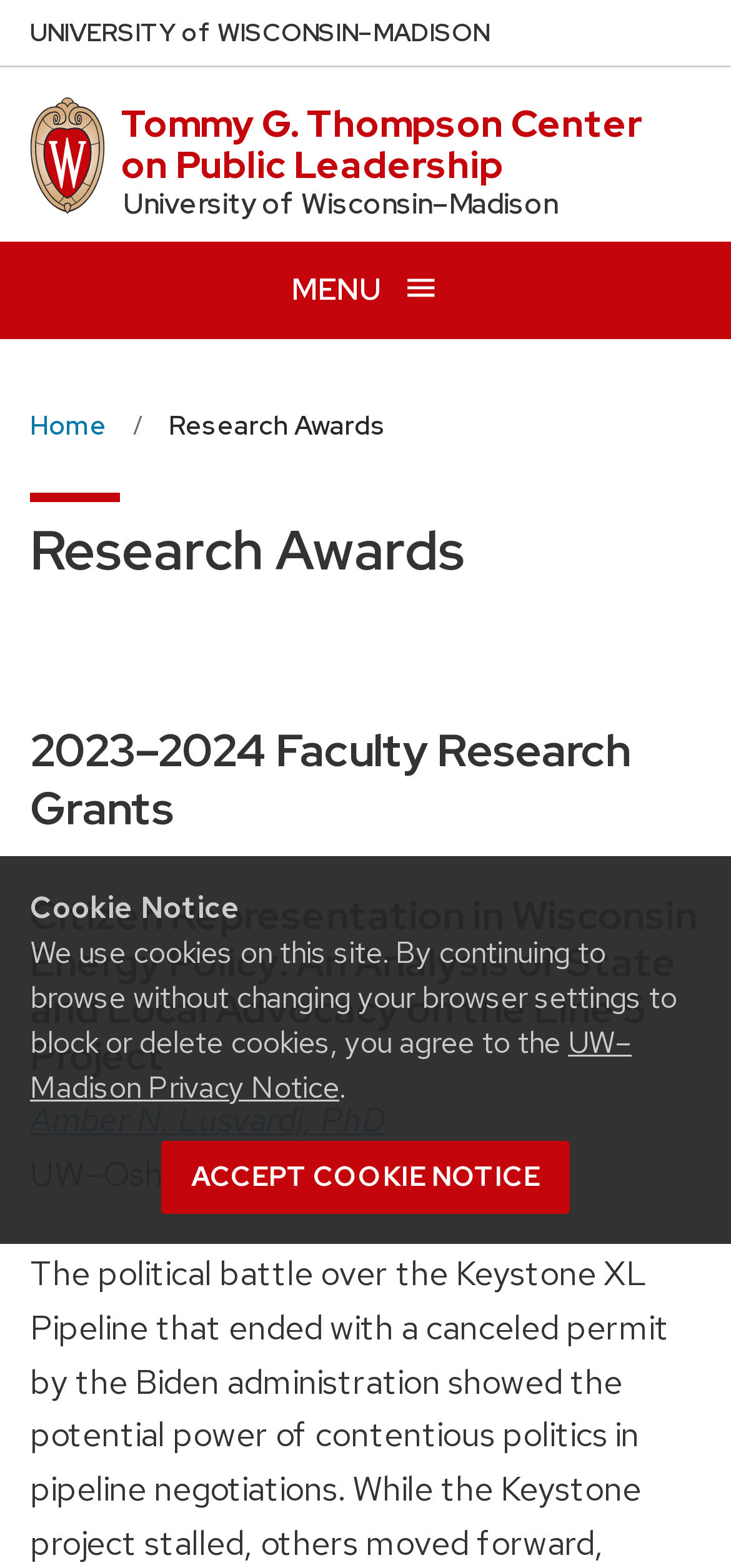Locate the bounding box of the UI element defined by this description: "Food Chain Definition". The coordinates should be given as four float numbers between 0 and 1, formatted as [left, top, right, bottom].

None